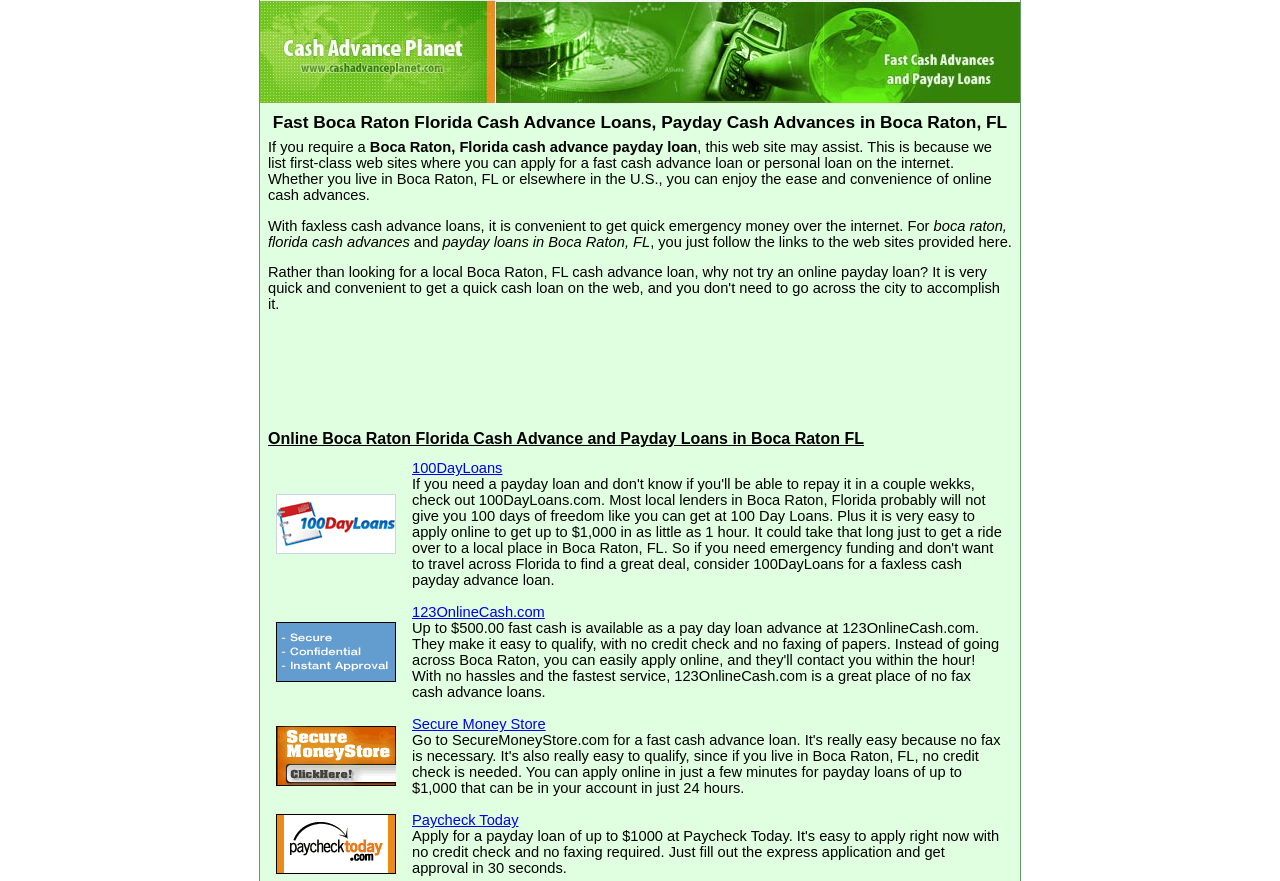How many loan options are presented on this webpage?
Analyze the screenshot and provide a detailed answer to the question.

Upon examining the webpage's content, I noticed that there are four distinct loan options presented, each with its own description and link. These options are 100DayLoans, 123OnlineCash.com, Secure Money Store, and Paycheck Today. Each option appears to offer a unique set of features and benefits for individuals seeking cash advance loans.